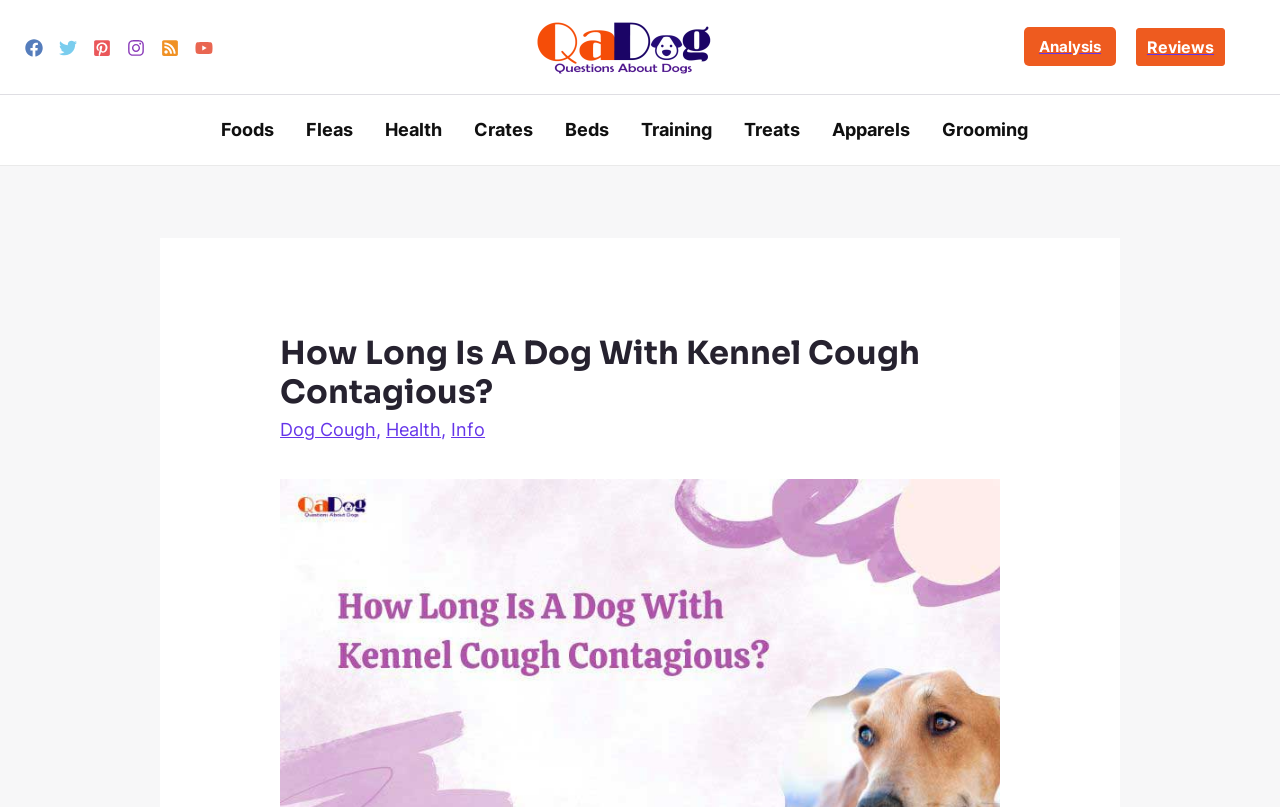Identify the bounding box coordinates for the UI element described as follows: Dog Cough. Use the format (top-left x, top-left y, bottom-right x, bottom-right y) and ensure all values are floating point numbers between 0 and 1.

[0.219, 0.52, 0.294, 0.546]